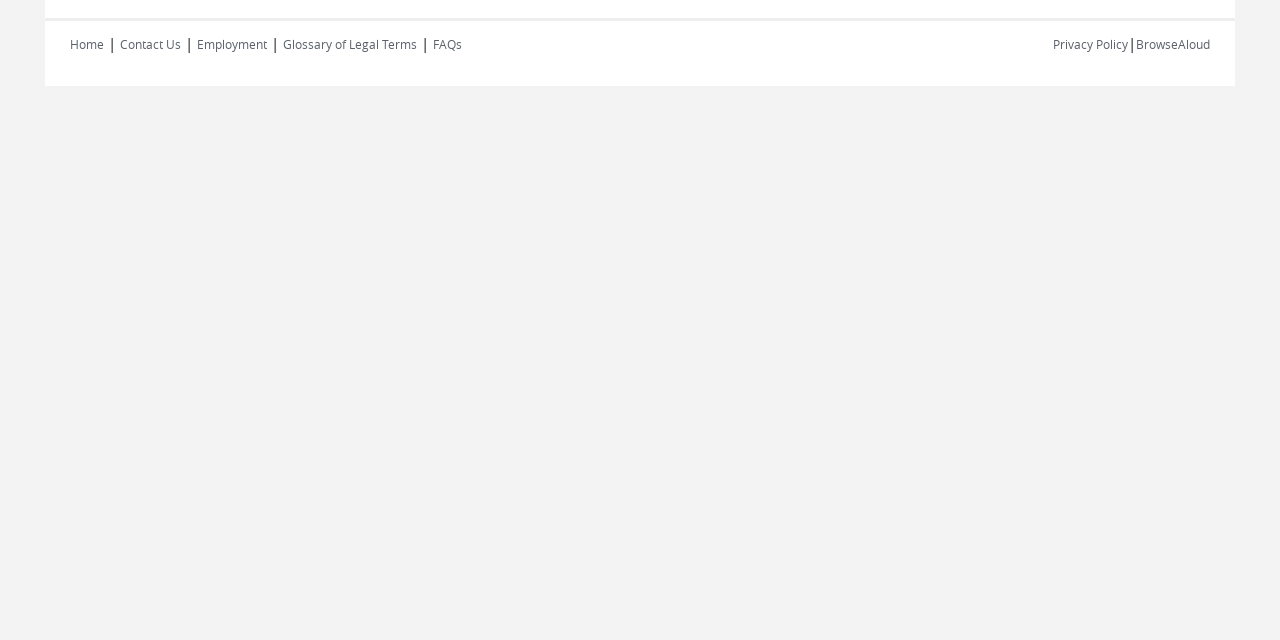Given the description "Contact Us", determine the bounding box of the corresponding UI element.

[0.094, 0.056, 0.141, 0.081]